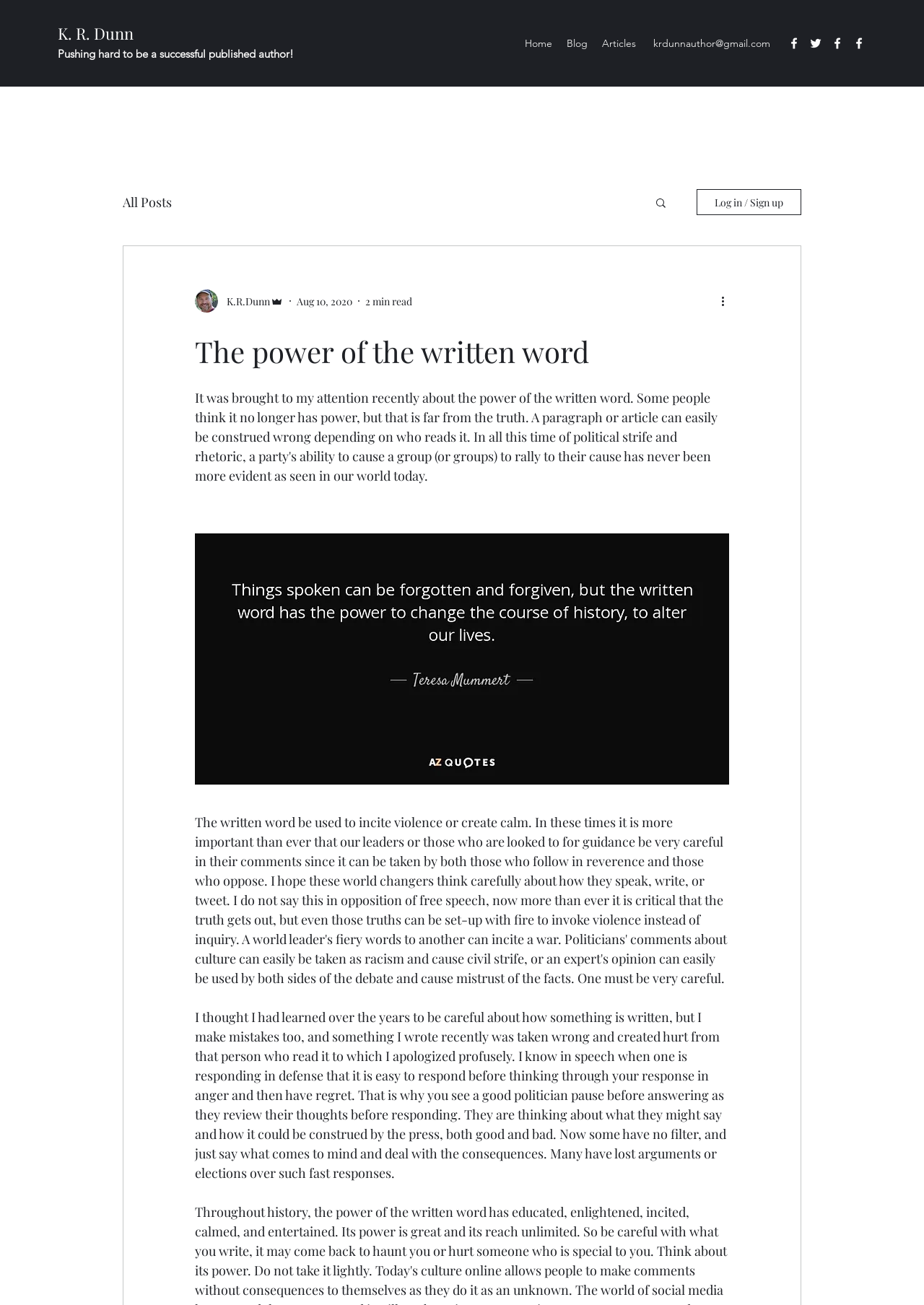Determine the bounding box coordinates of the clickable element necessary to fulfill the instruction: "Click on 'http://www.science.uva.nl/~mes/jargon/h/helpinghackerculturegrow.html'". Provide the coordinates as four float numbers within the 0 to 1 range, i.e., [left, top, right, bottom].

None